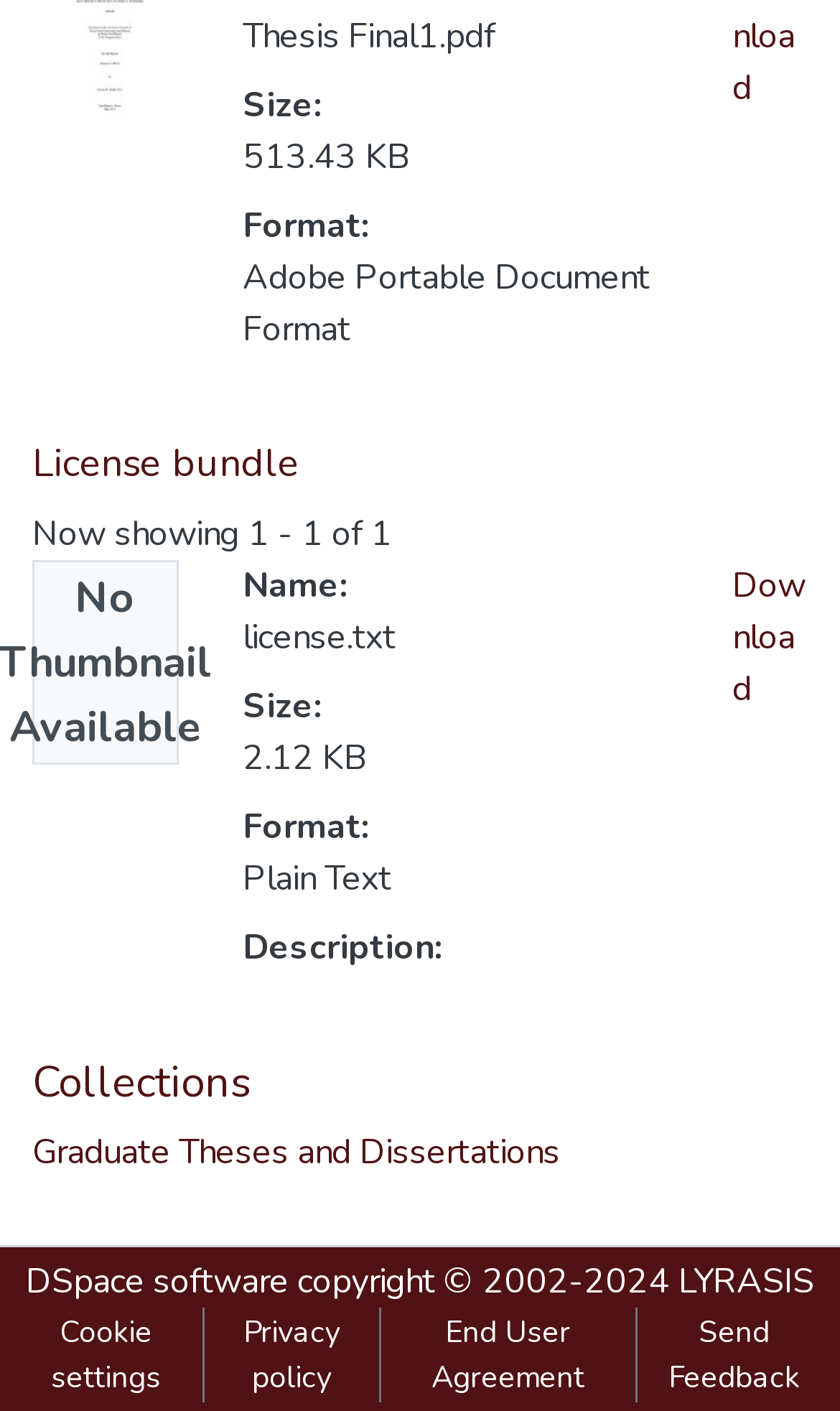Find the bounding box coordinates for the area you need to click to carry out the instruction: "Go to the DSpace software page". The coordinates should be four float numbers between 0 and 1, indicated as [left, top, right, bottom].

[0.031, 0.891, 0.344, 0.925]